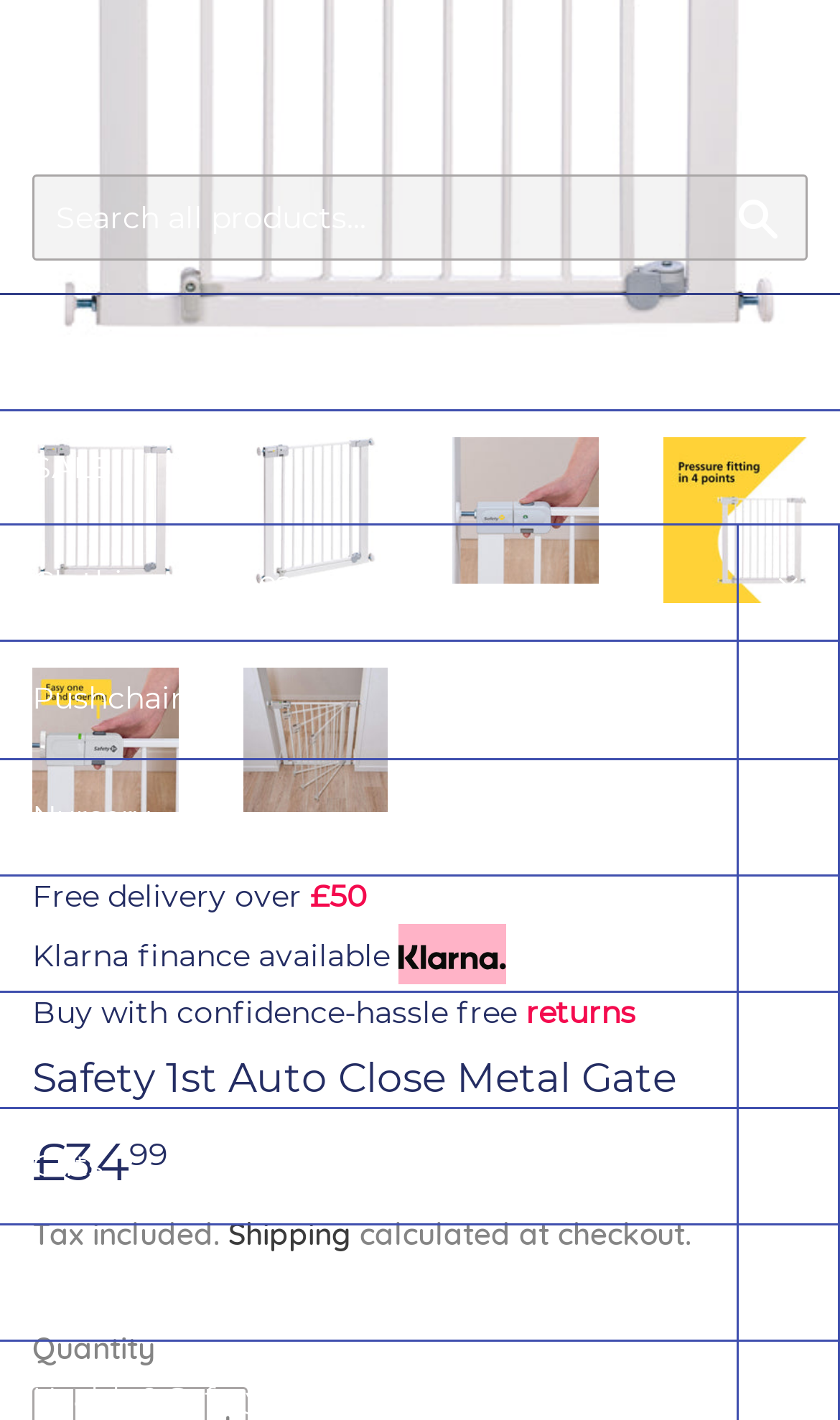Specify the bounding box coordinates for the region that must be clicked to perform the given instruction: "Expand Clothing & Shoes Menu".

[0.877, 0.37, 1.0, 0.451]